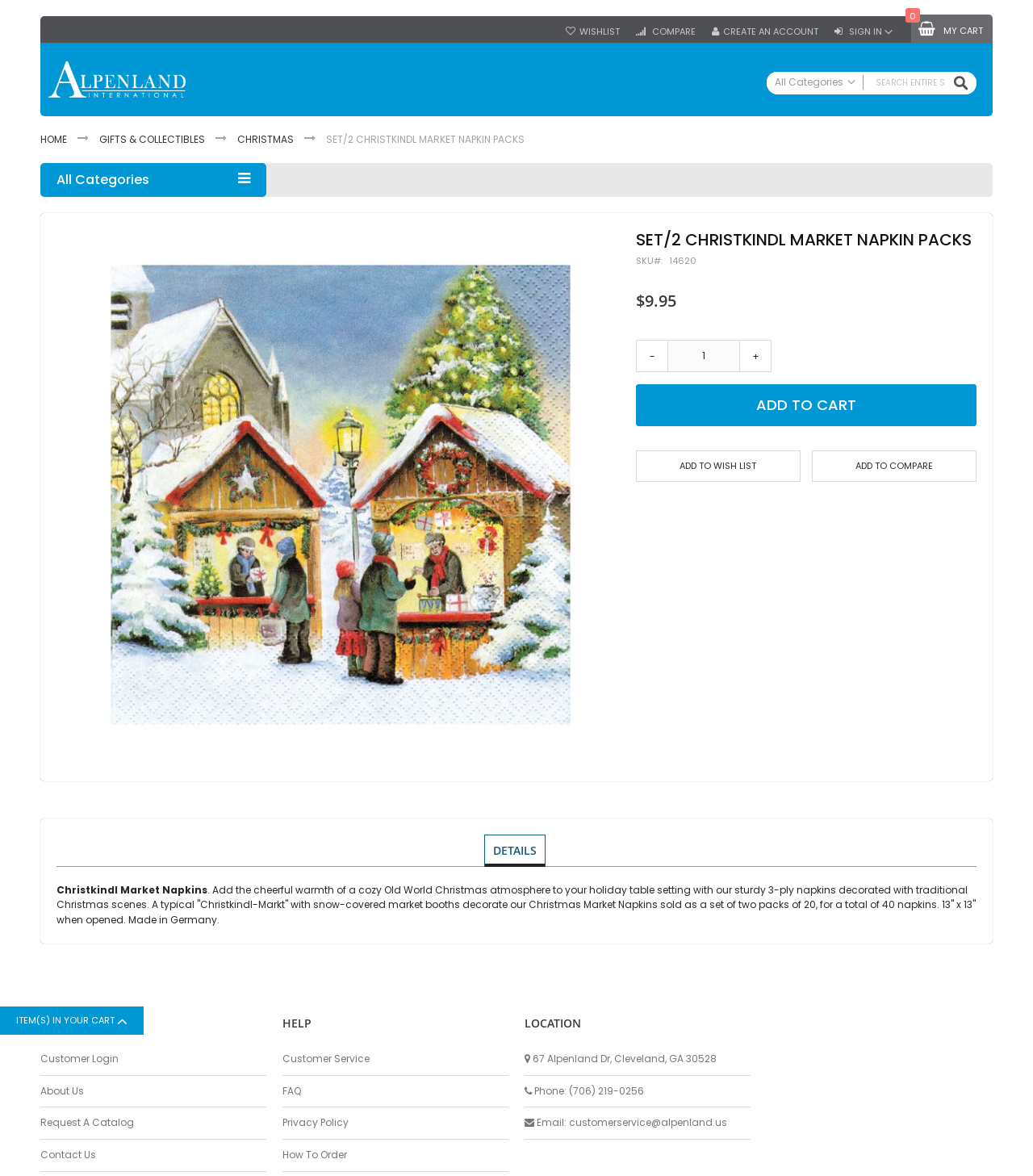Provide a brief response to the question using a single word or phrase: 
What is the name of the product?

Christkindl Market Napkins